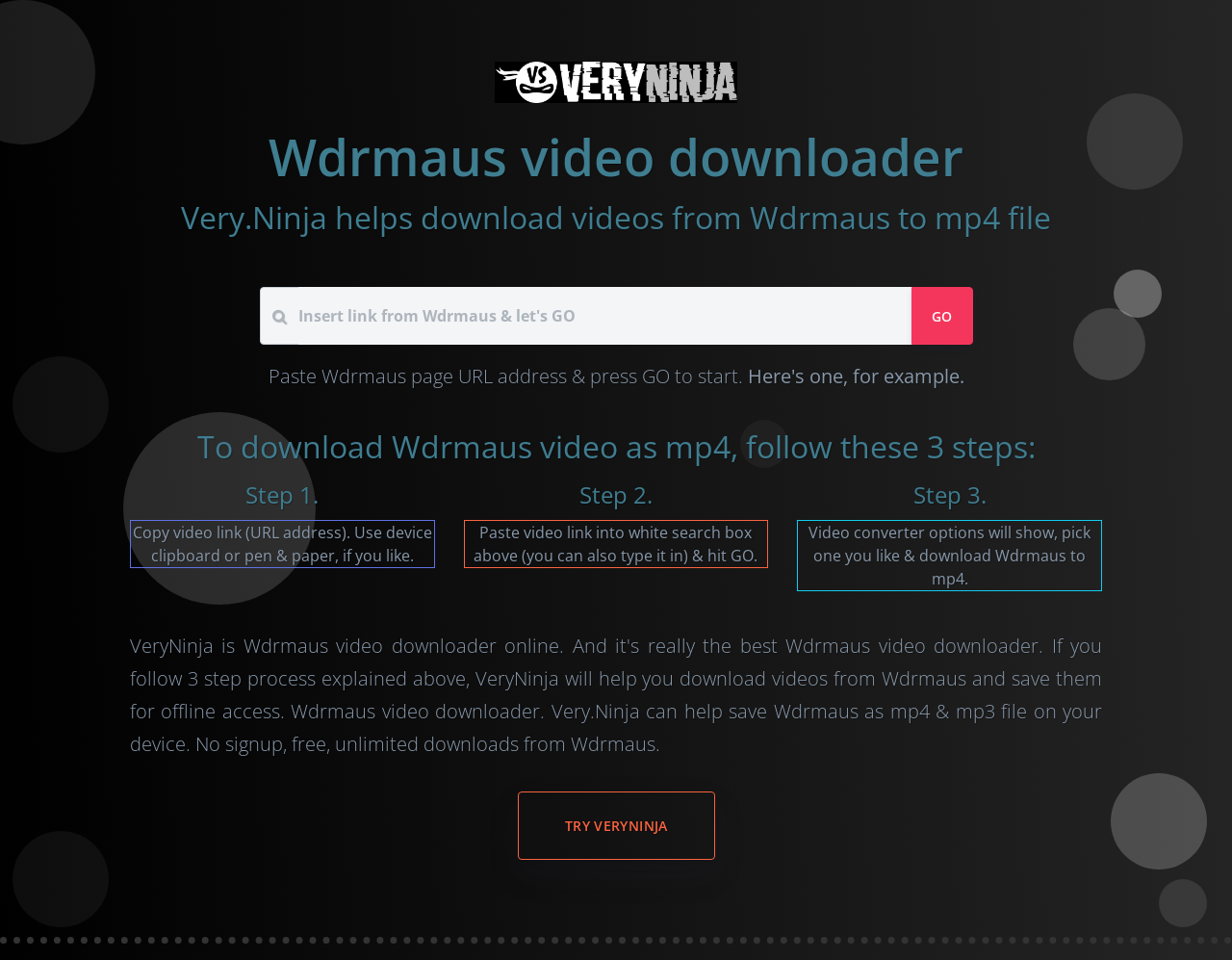Provide a single word or phrase answer to the question: 
What is the name of the service that helps download Wdrmaus videos?

Very.Ninja